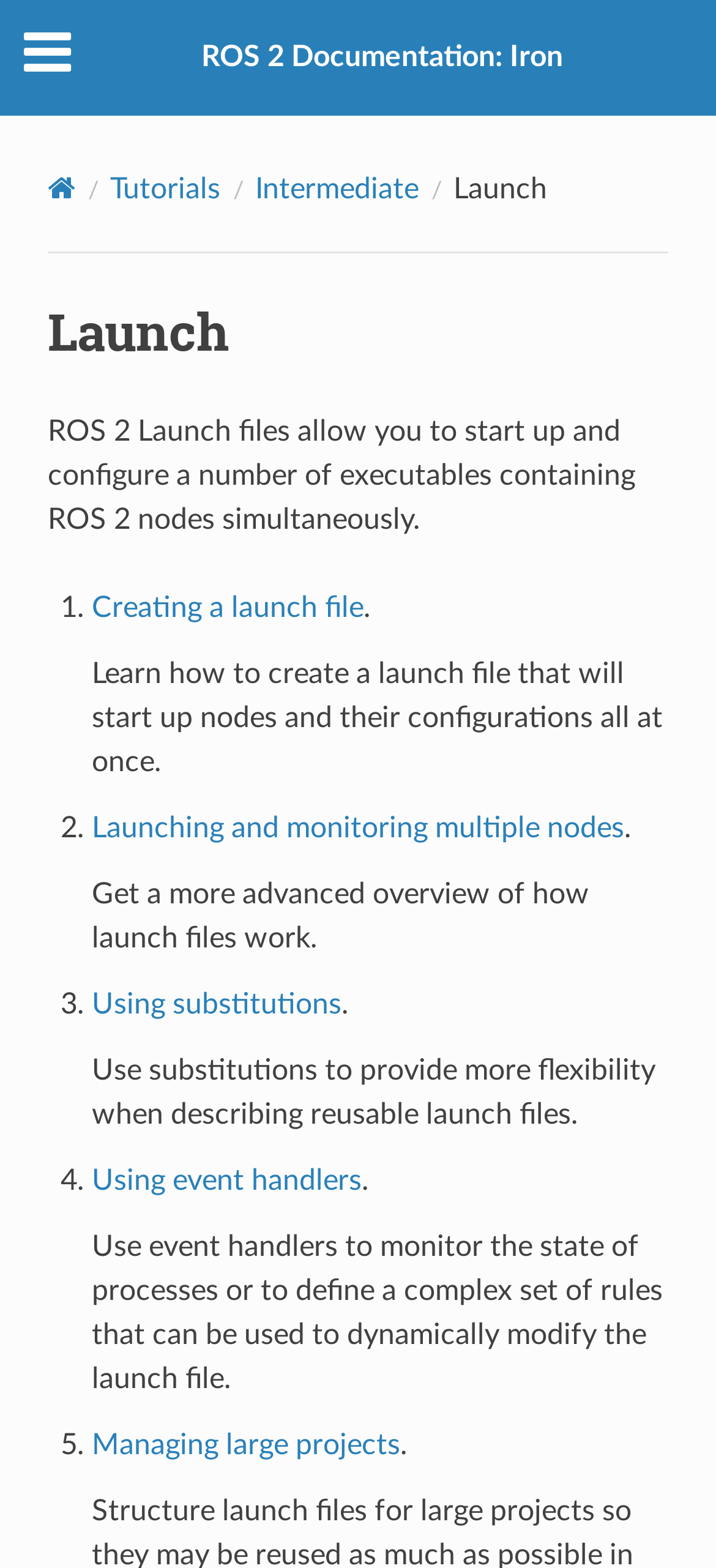Identify the bounding box coordinates of the section that should be clicked to achieve the task described: "Learn how to create a launch file".

[0.128, 0.378, 0.507, 0.397]